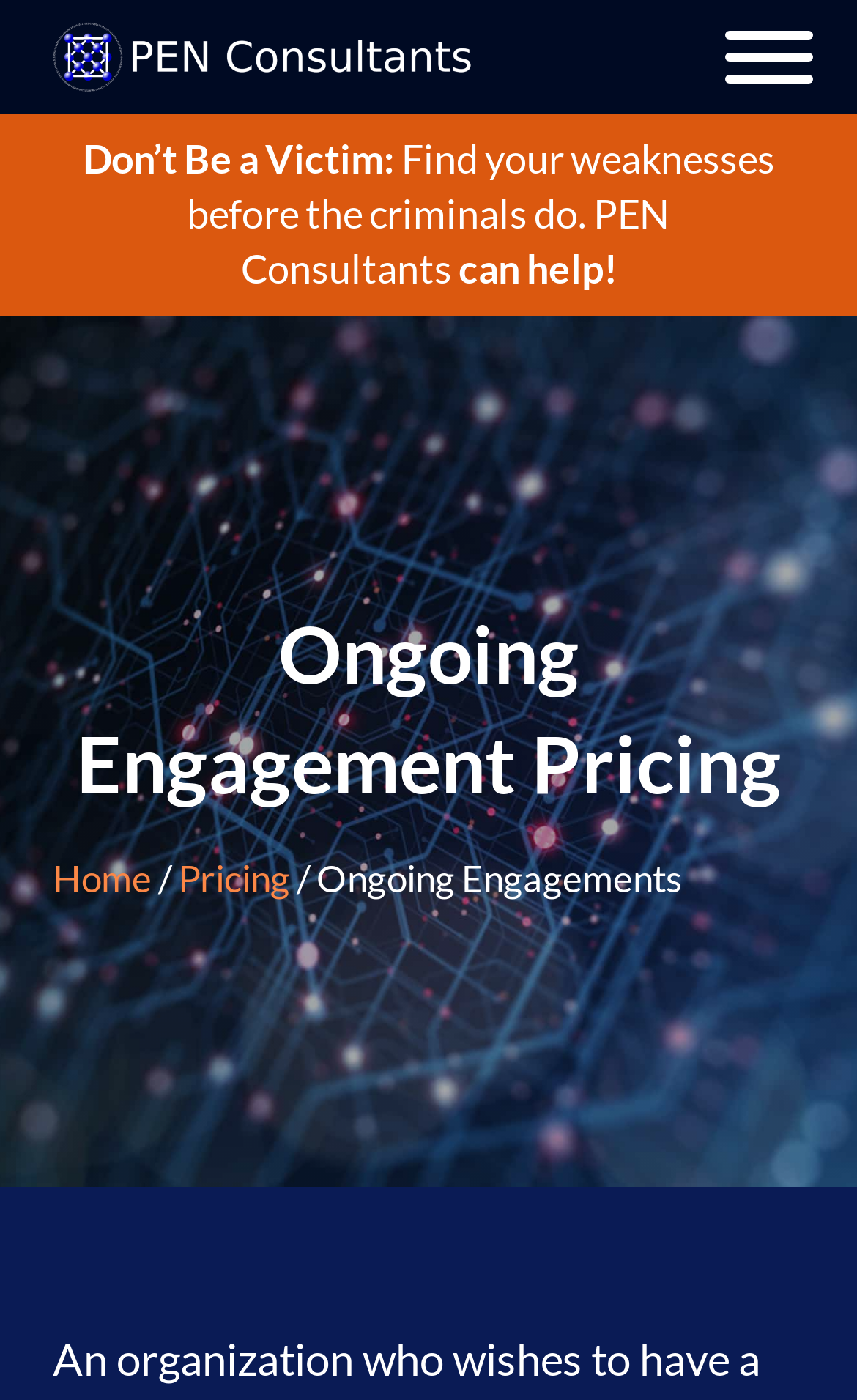Provide a brief response to the question below using one word or phrase:
What is the relationship between PEN Consultants and ongoing engagements?

PEN Consultants provides ongoing engagements